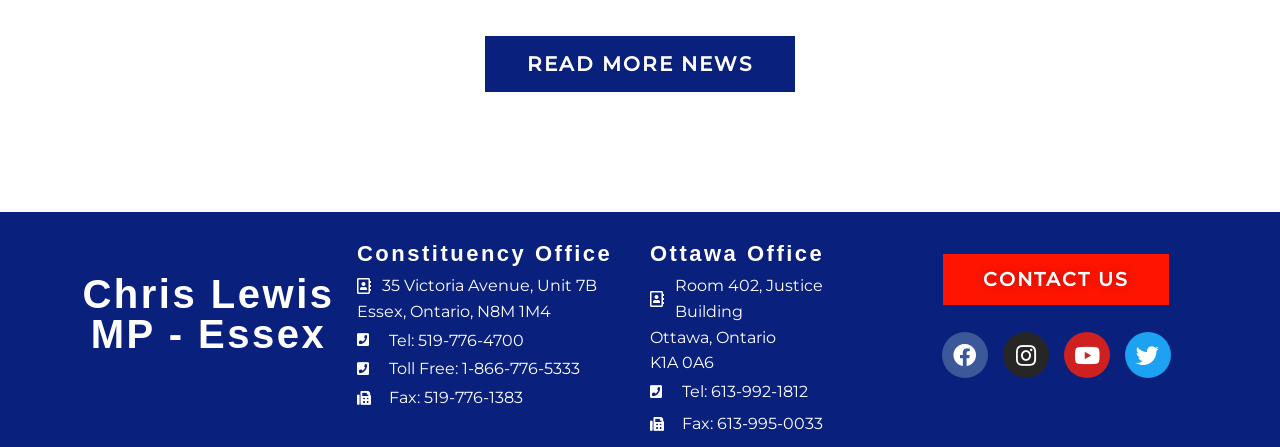Could you specify the bounding box coordinates for the clickable section to complete the following instruction: "Contact us"?

[0.735, 0.565, 0.915, 0.688]